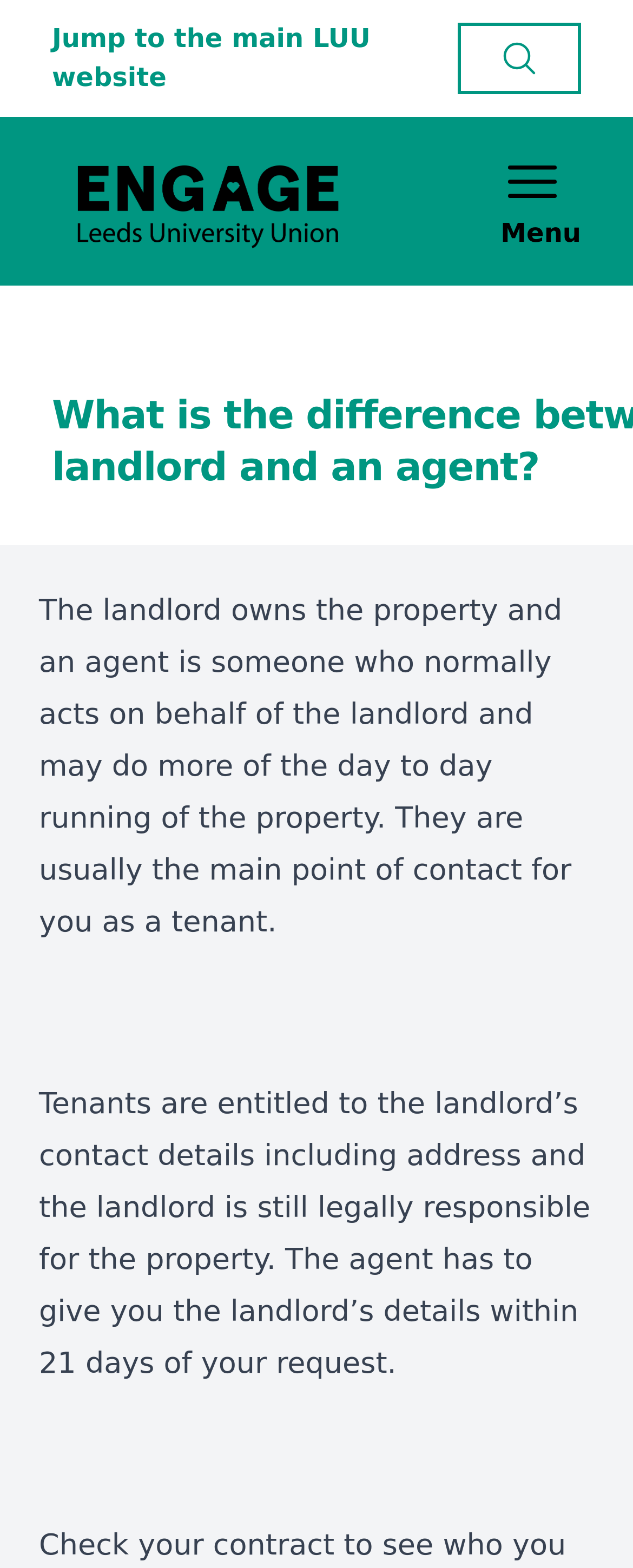Who is legally responsible for the property?
Please analyze the image and answer the question with as much detail as possible.

The webpage states that the landlord is still legally responsible for the property, even if an agent is involved in the day-to-day running of the property.